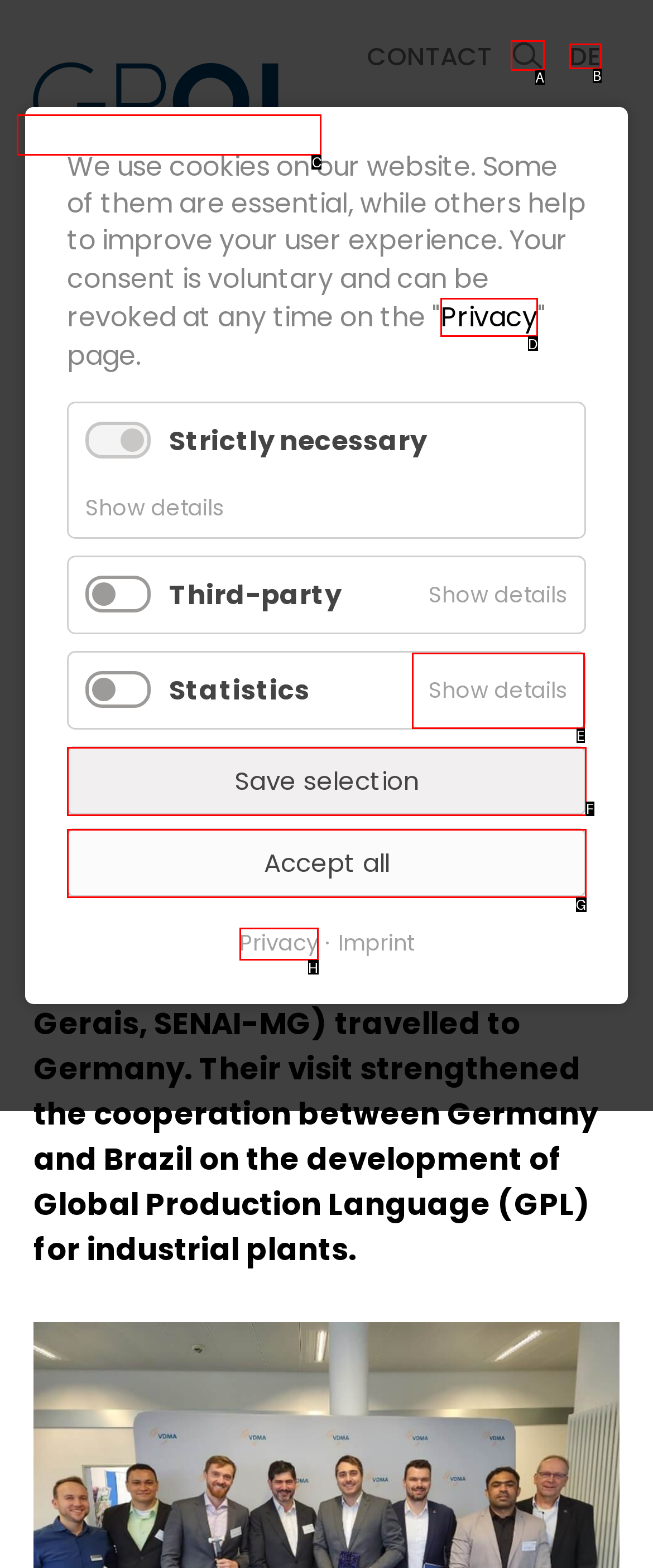Identify which lettered option completes the task: Click the 'GPQI Logo'. Provide the letter of the correct choice.

C